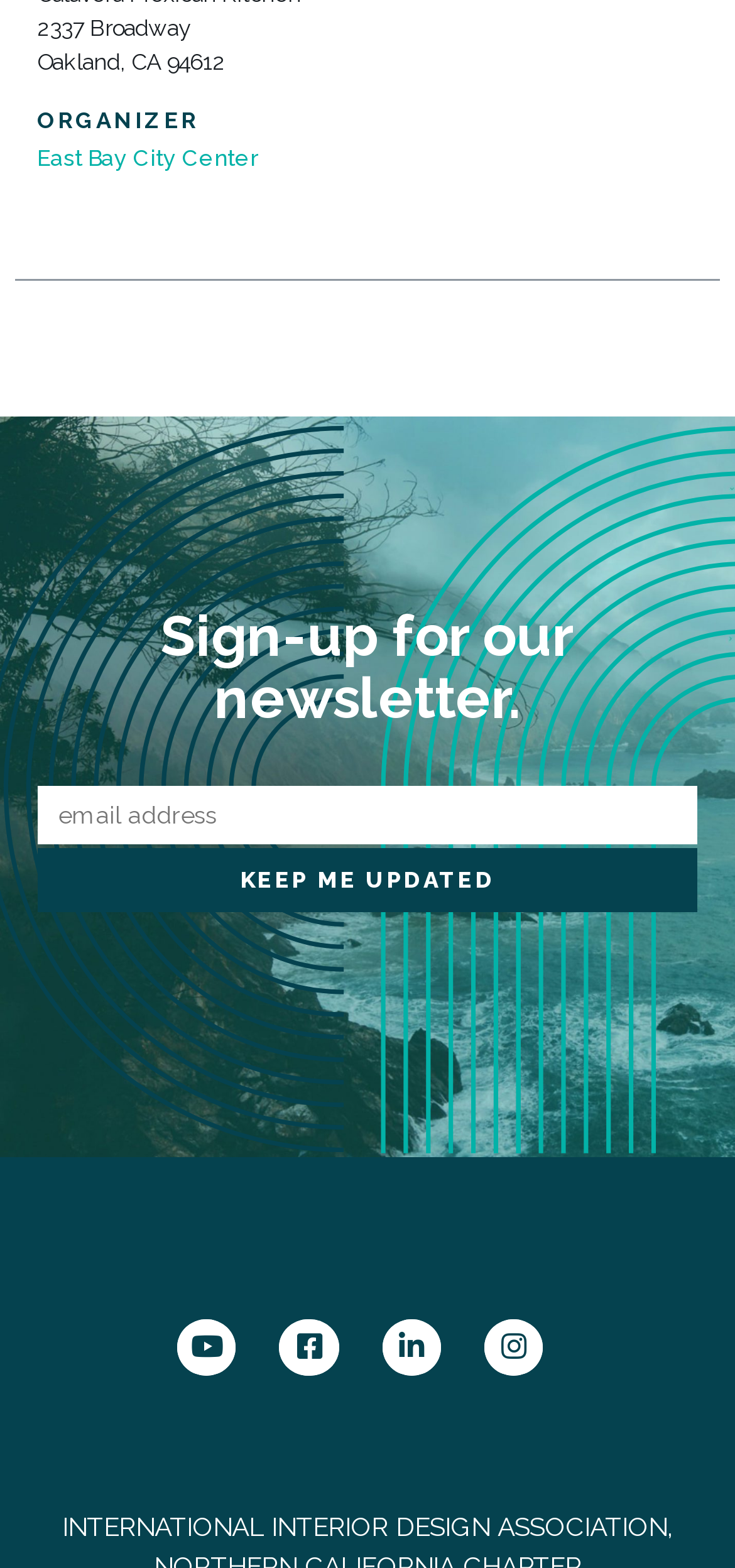What is the name of the organization?
Refer to the screenshot and deliver a thorough answer to the question presented.

I found the name of the organization by looking at the static text element at the bottom of the page, which provides the full name of the organization.